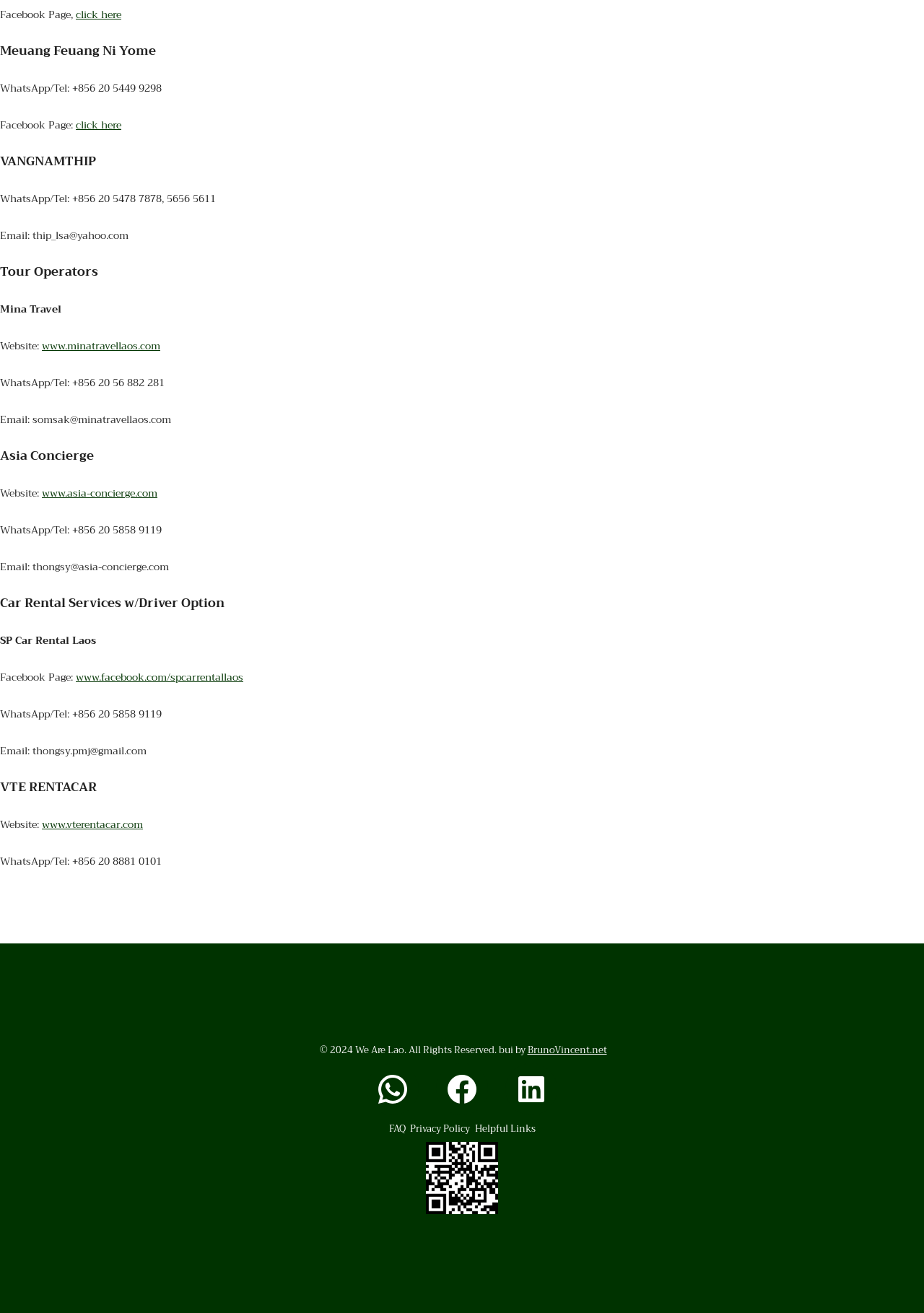Locate the bounding box coordinates of the element I should click to achieve the following instruction: "Click on Facebook Page link".

[0.082, 0.004, 0.131, 0.018]